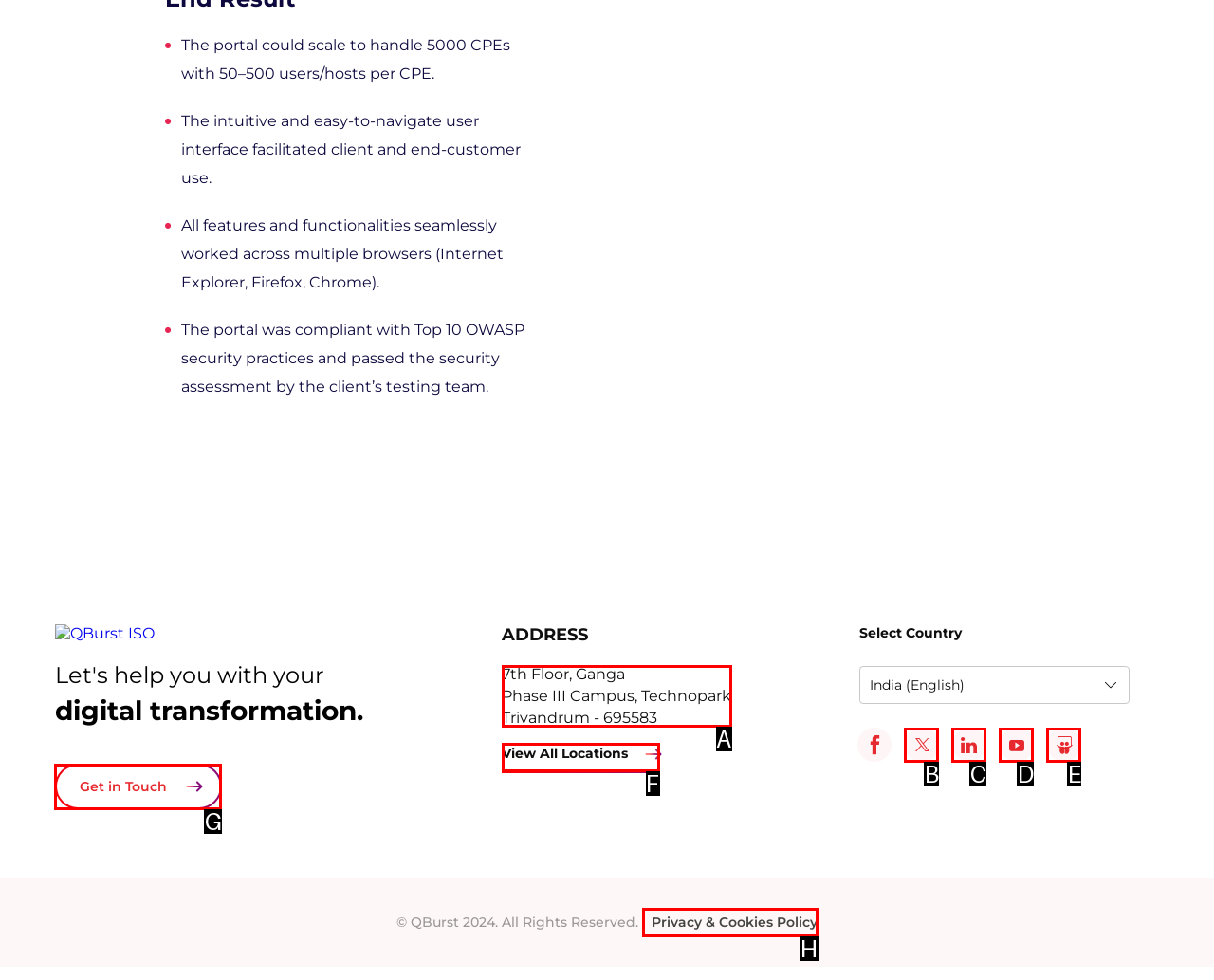Determine which option fits the following description: title="QBurst on SlideShare"
Answer with the corresponding option's letter directly.

E